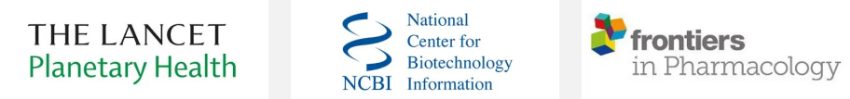What is the main area of research for NCBI?
Carefully examine the image and provide a detailed answer to the question.

The National Center for Biotechnology Information (NCBI) is a key resource for biomedicine and molecular biology research, indicating that the organization is primarily focused on advancing knowledge and understanding in these specific fields of study.